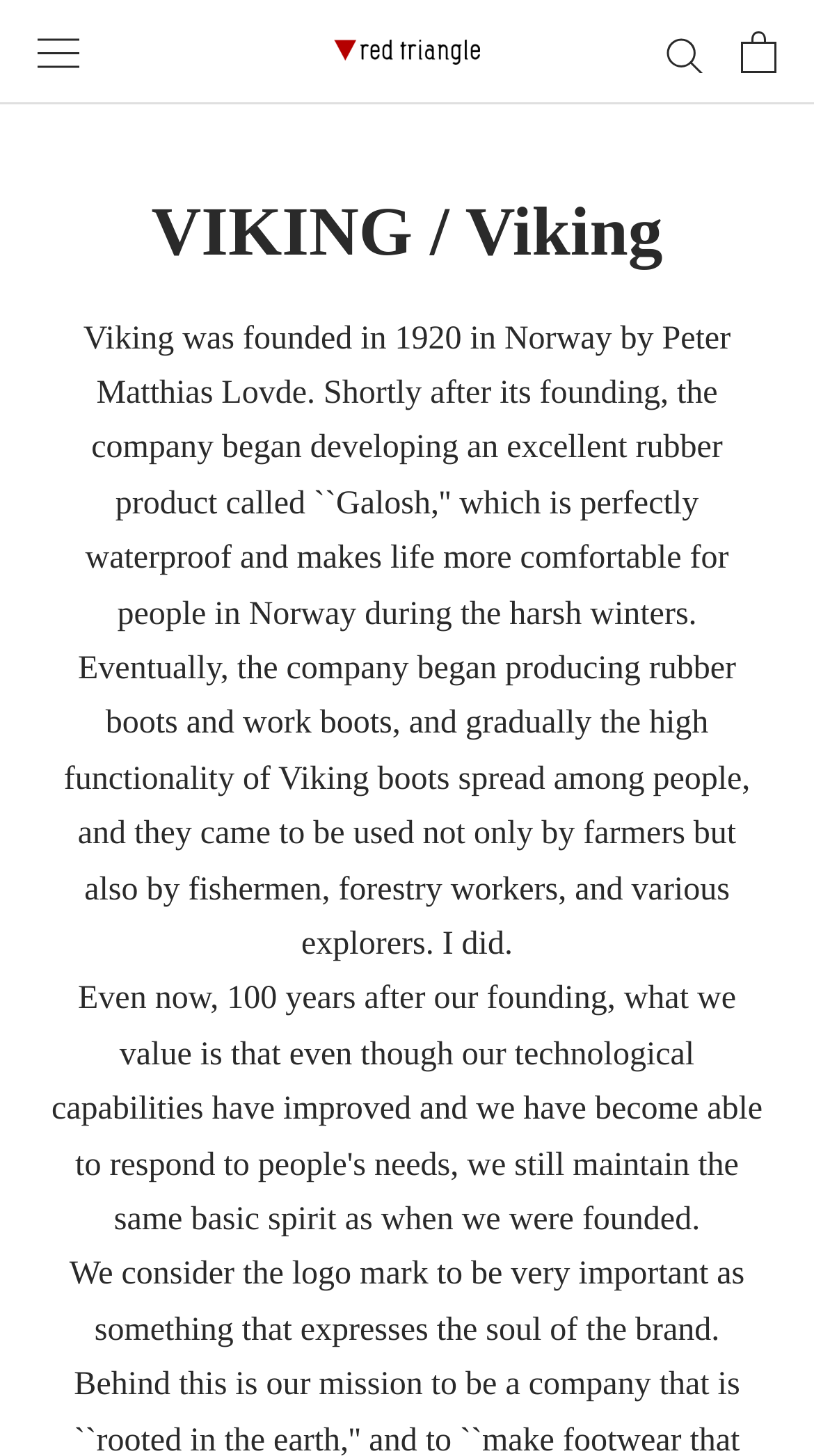Identify the bounding box of the HTML element described here: "aria-label="メニューを開く"". Provide the coordinates as four float numbers between 0 and 1: [left, top, right, bottom].

[0.046, 0.024, 0.097, 0.047]